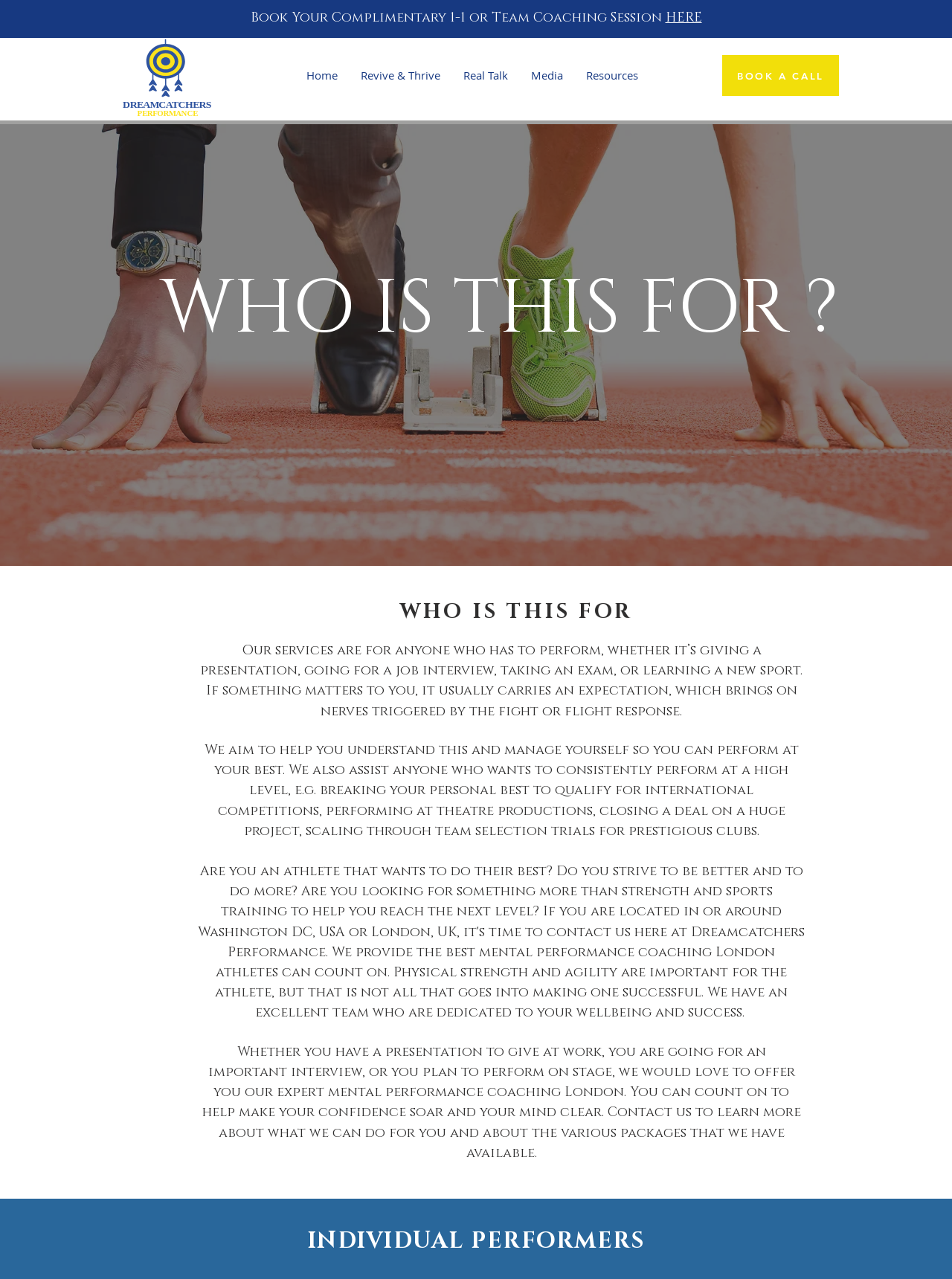Summarize the contents and layout of the webpage in detail.

This webpage is about mental skills coaching, specifically focused on unlocking human potential. At the top, there is a prominent heading that invites visitors to book a complimentary coaching session. Below this, there is a navigation menu with links to different sections of the website, including Home, Revive & Thrive, Real Talk, Media, and Resources.

To the right of the navigation menu, there is a call-to-action button that says "BOOK A CALL". Below this, there is a large image that spans the entire width of the page.

The main content of the page is divided into sections. The first section has a heading that asks "WHO IS THIS FOR?" and provides a detailed description of the types of individuals who can benefit from the coaching services, including those who need to perform in high-pressure situations such as presentations, job interviews, or sports competitions. The text explains that the coaching services aim to help individuals manage their nerves and perform at their best.

The next section has a heading that says "INDIVIDUAL PERFORMERS" and is located near the bottom of the page. There are no other UI elements or text in this section, suggesting that it may be a title or a separator for further content.

Throughout the page, there are several headings and blocks of text that provide information about the coaching services and their benefits. The overall layout is organized and easy to follow, with clear headings and concise text that explains the services offered.